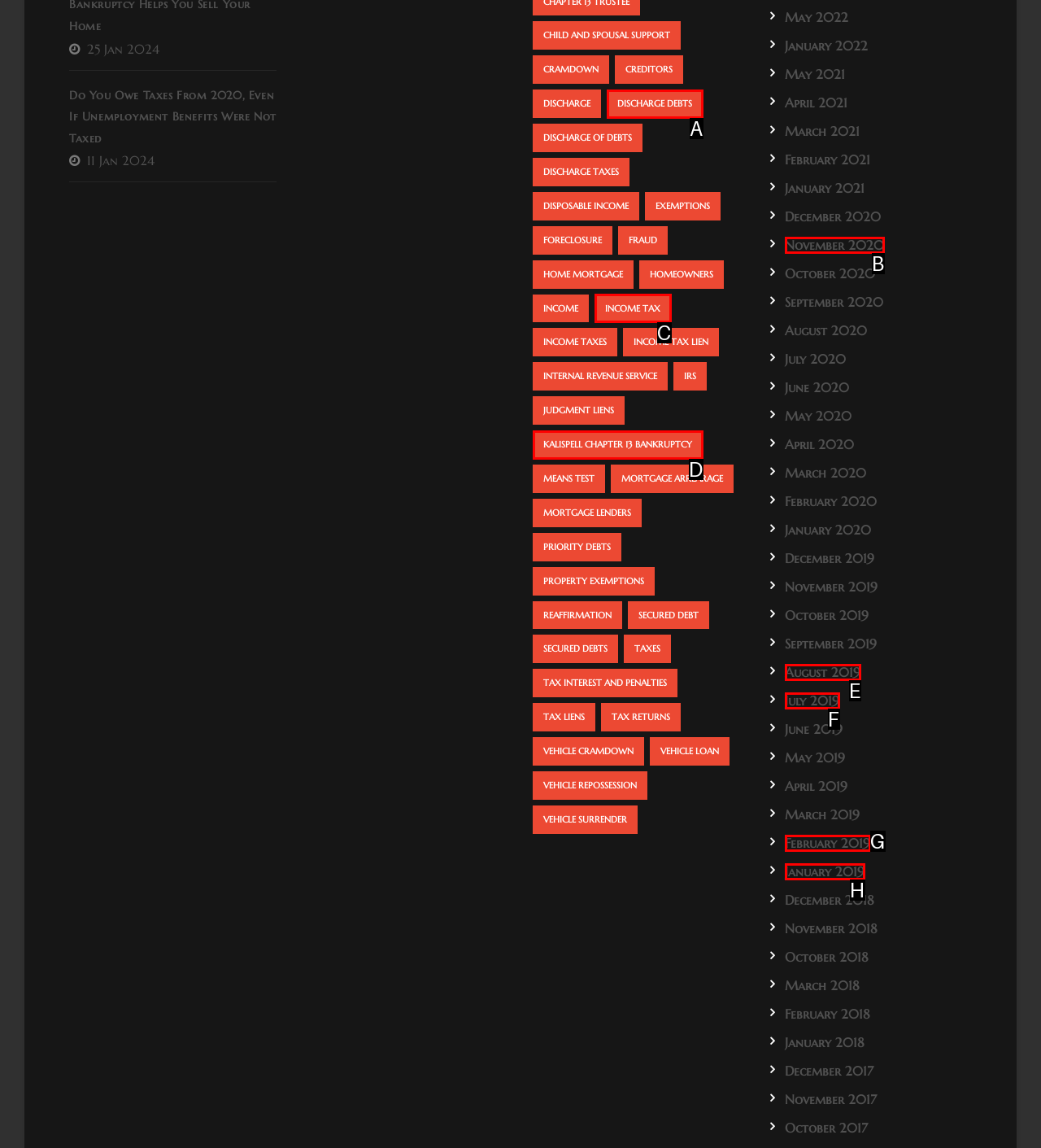Choose the letter of the UI element necessary for this task: View 'Kalispell Chapter 13 Bankruptcy'
Answer with the correct letter.

D